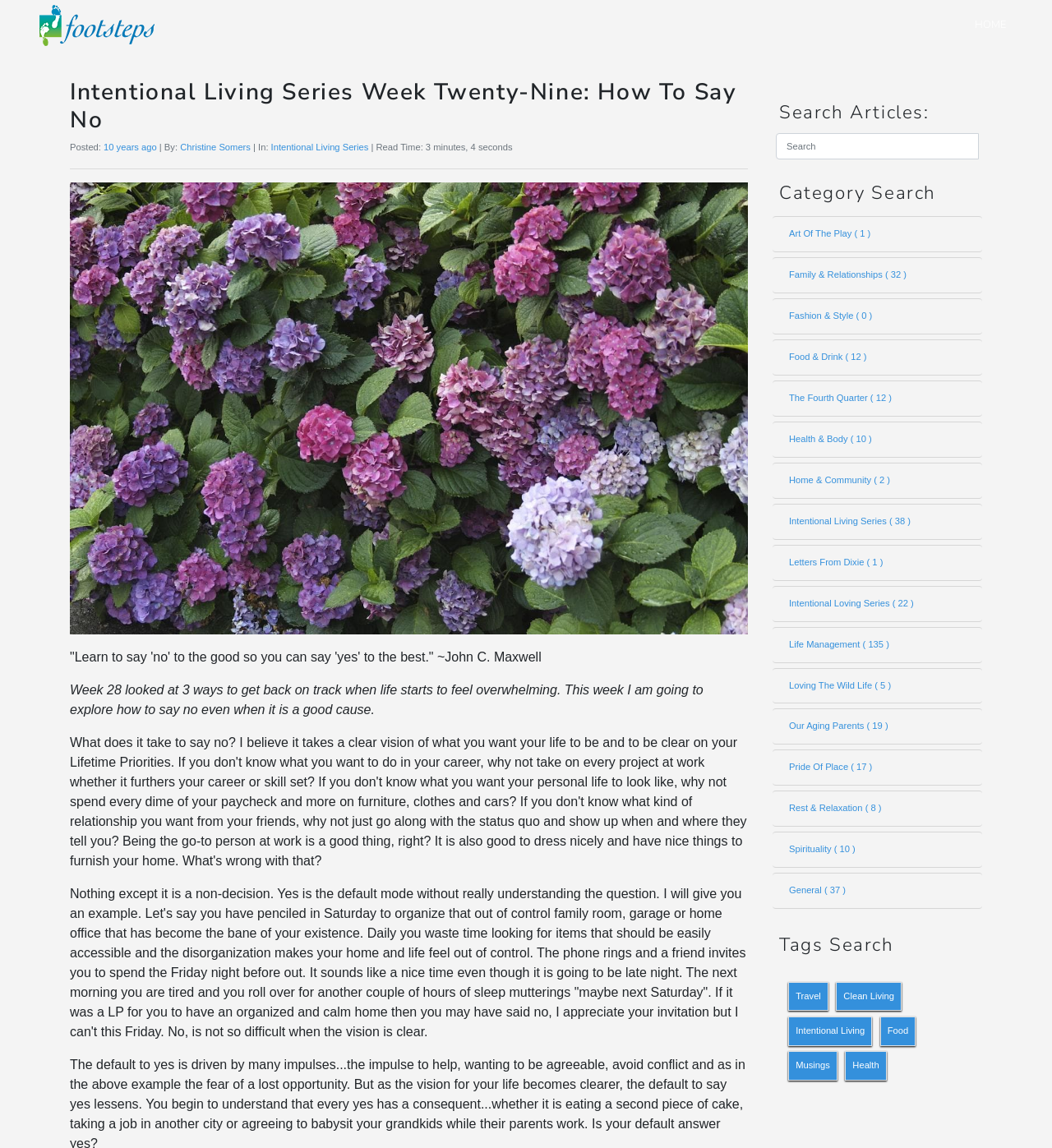Based on the image, please elaborate on the answer to the following question:
Who is the author of the current article?

I found the author's name by looking at the link element with the text 'Christine Somers' which is located below the article title and above the 'Posted:' text.